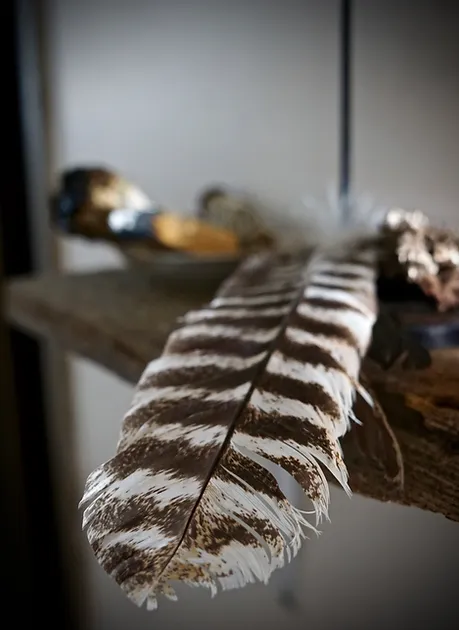Offer a thorough description of the image.

This captivating image features a beautifully detailed feather resting on a wooden surface, highlighting its unique textures and patterns. The feather displays a mix of brown and white stripes, showcasing the intricate designs that nature creates. In the background, hints of other natural elements can be seen, enhancing the serene and earthy ambiance of the scene. This image is associated with a Reiki practice in Knoxville, suggesting themes of healing and connection to nature. The feather may symbolize lightness, spirituality, and the gentle touch of Reiki healing, which is aimed at soothing the nervous system and promoting relaxation.